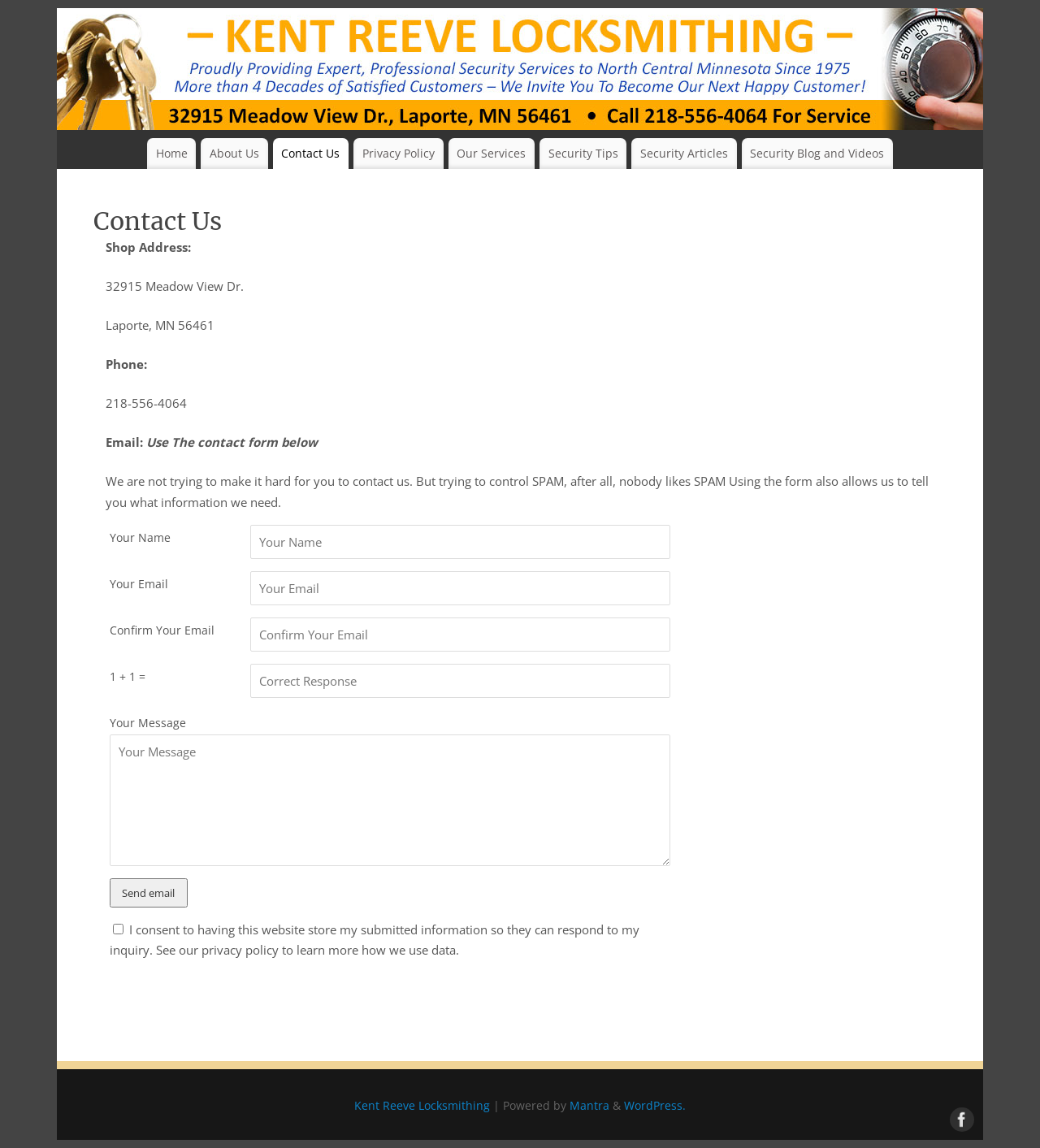Identify the bounding box of the UI element that matches this description: "title="Facebook"".

[0.91, 0.018, 0.934, 0.044]